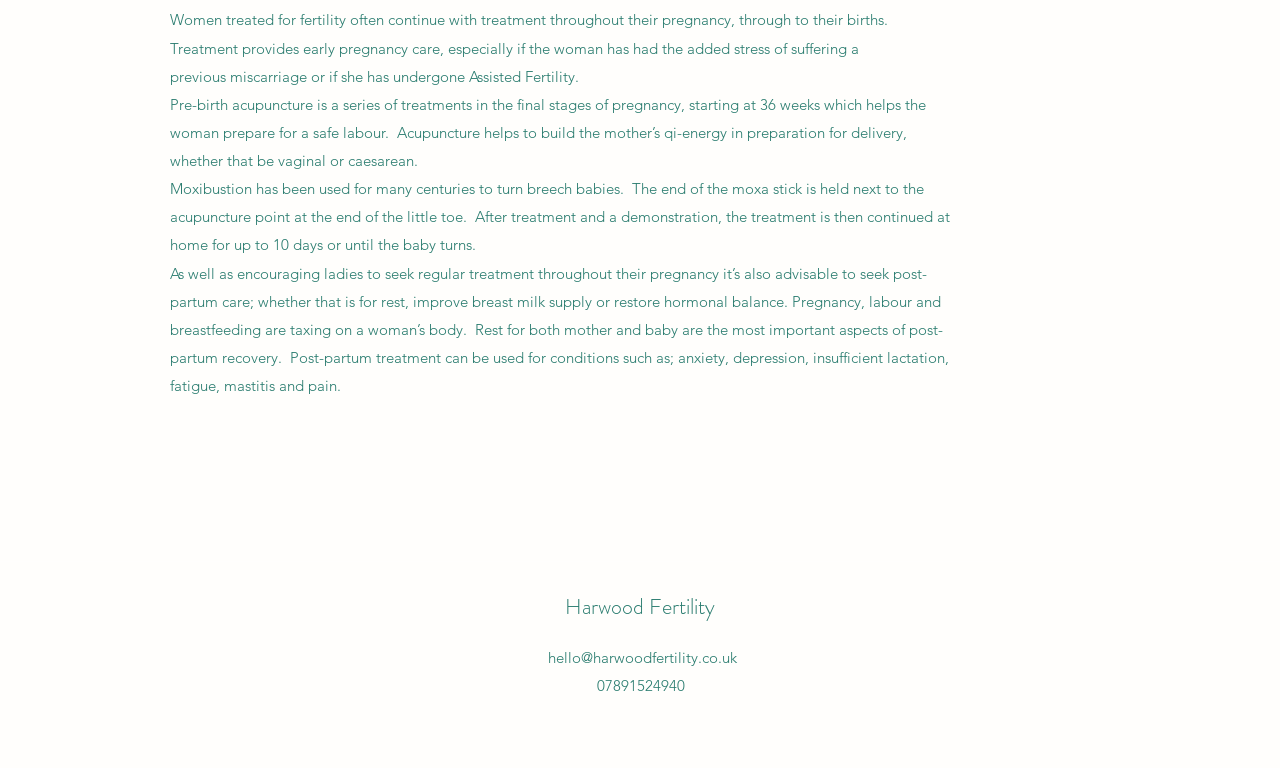How can moxibustion be used?
Offer a detailed and full explanation in response to the question.

The webpage explains that moxibustion has been used for many centuries to turn breech babies, where the end of the moxa stick is held next to the acupuncture point at the end of the little toe, and after treatment and a demonstration, the treatment is then continued at home for up to 10 days or until the baby turns.